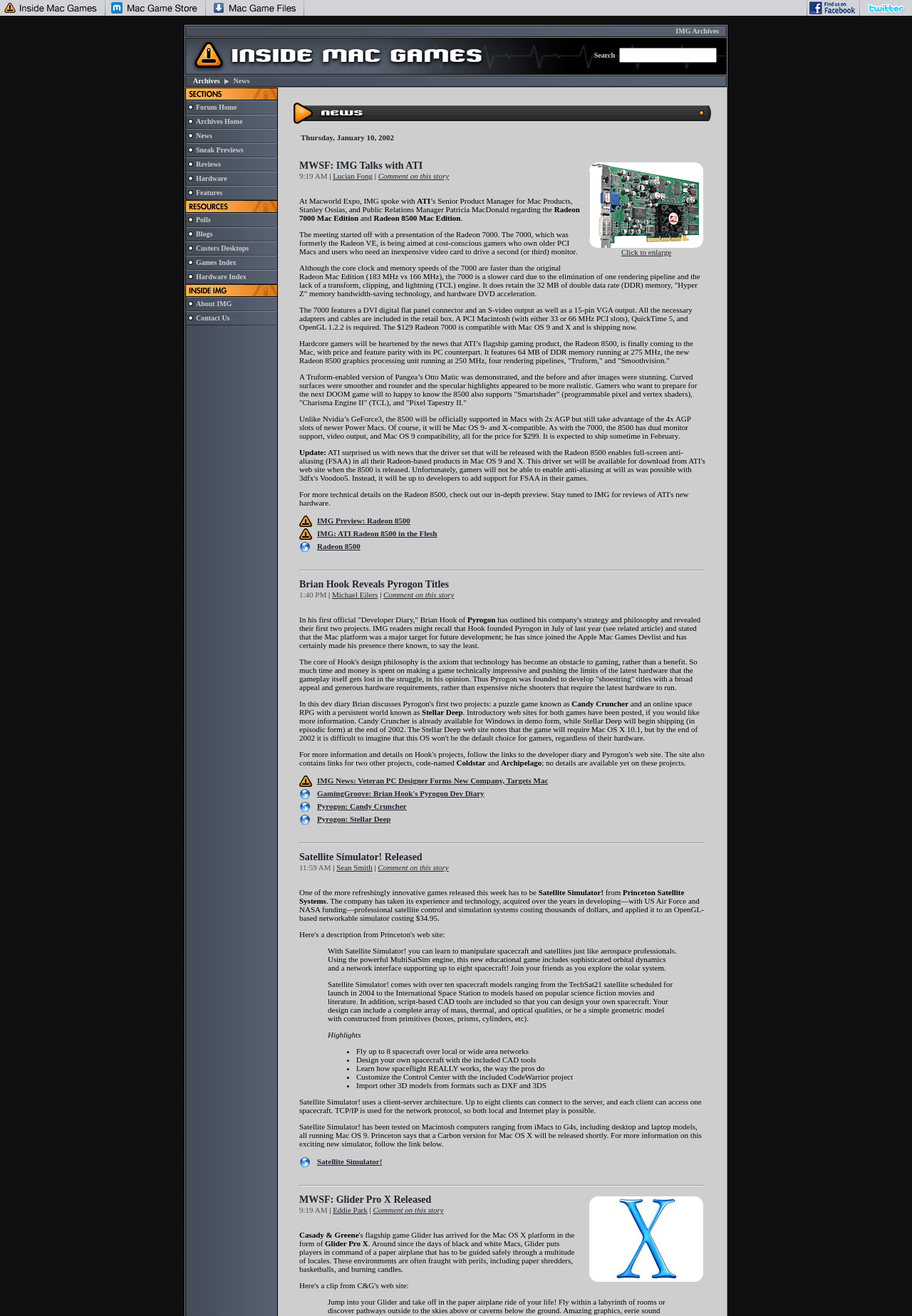Provide a one-word or brief phrase answer to the question:
What is the function of the table in the middle of the webpage?

To display sections